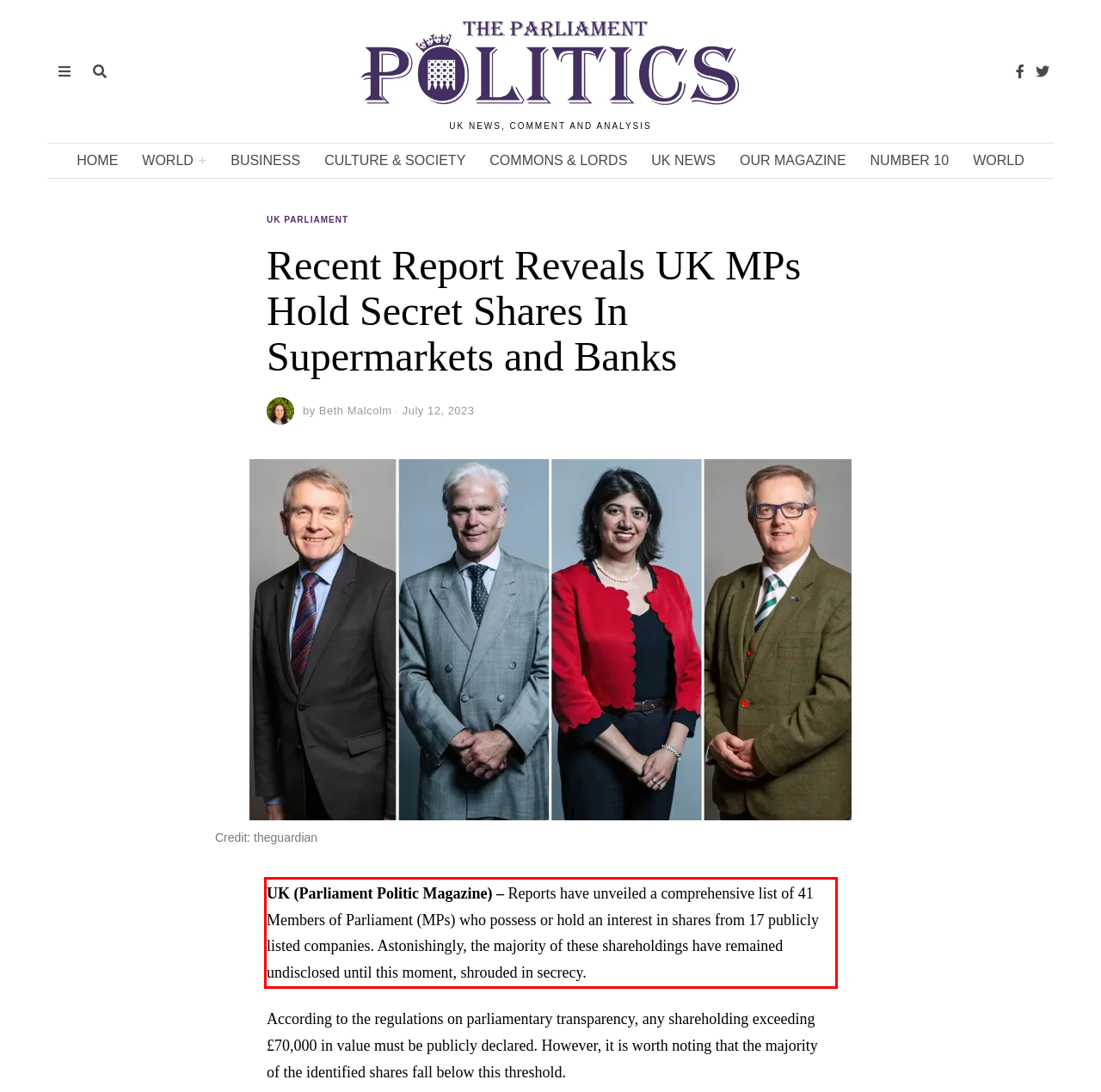Identify the text within the red bounding box on the webpage screenshot and generate the extracted text content.

UK (Parliament Politic Magazine) – Reports have unveiled a comprehensive list of 41 Members of Parliament (MPs) who possess or hold an interest in shares from 17 publicly listed companies. Astonishingly, the majority of these shareholdings have remained undisclosed until this moment, shrouded in secrecy.